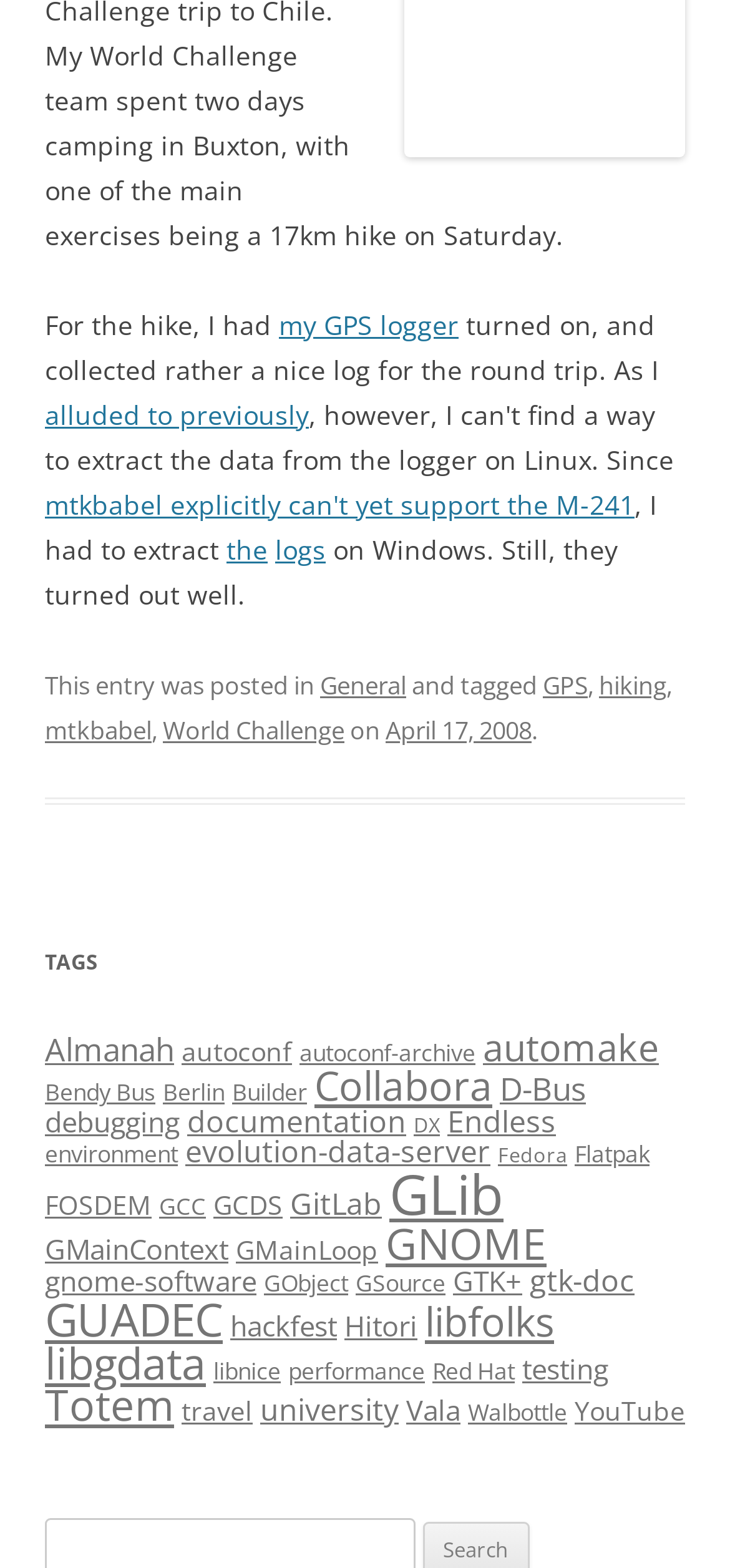What is the author's experience with mtkbabel?
Refer to the image and provide a detailed answer to the question.

The author mentions that 'mtkbabel explicitly can't yet support the M-241', indicating that they have tried using mtkbabel but it does not support the M-241 device.